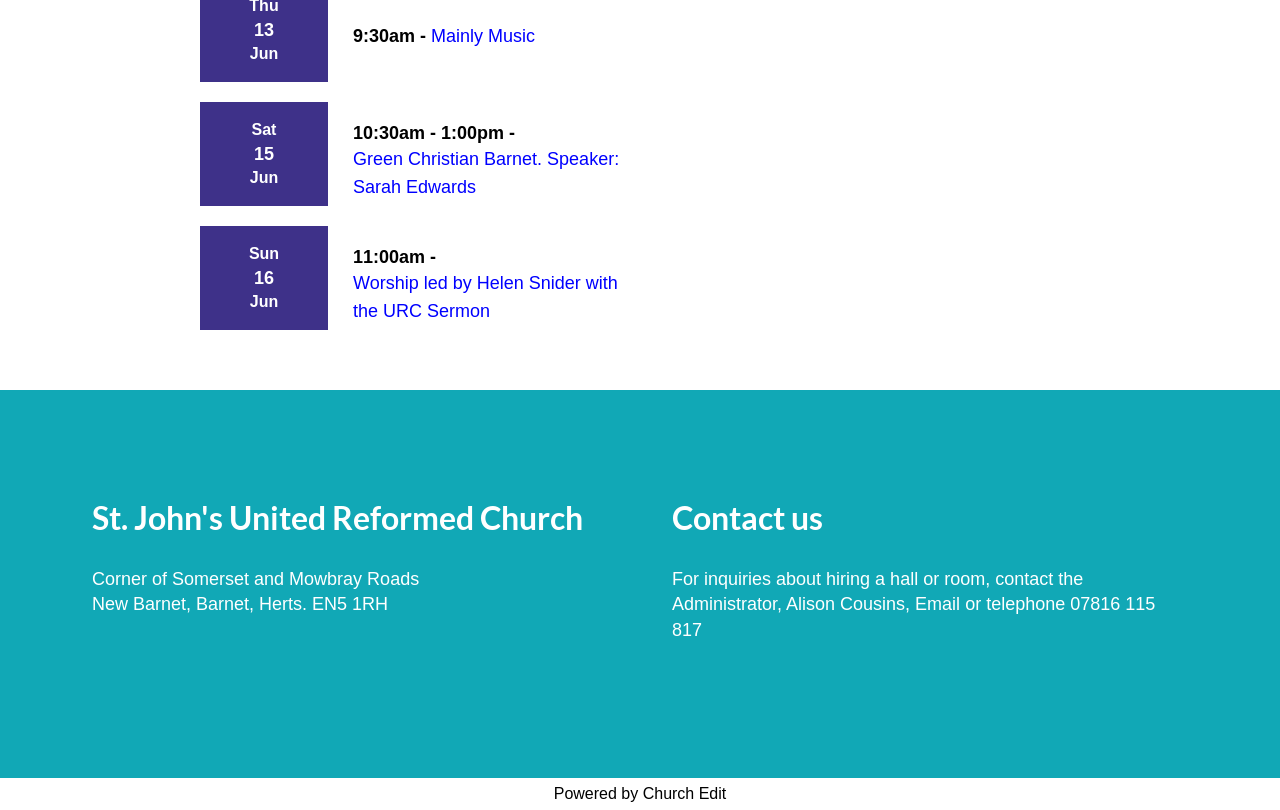Look at the image and answer the question in detail:
What is the purpose of the 'Contact us' section?

The 'Contact us' section is located below the church's address and contains information about who to contact for inquiries about hiring a hall or room. The text states that the Administrator, Alison Cousins, should be contacted via email or telephone for such inquiries.